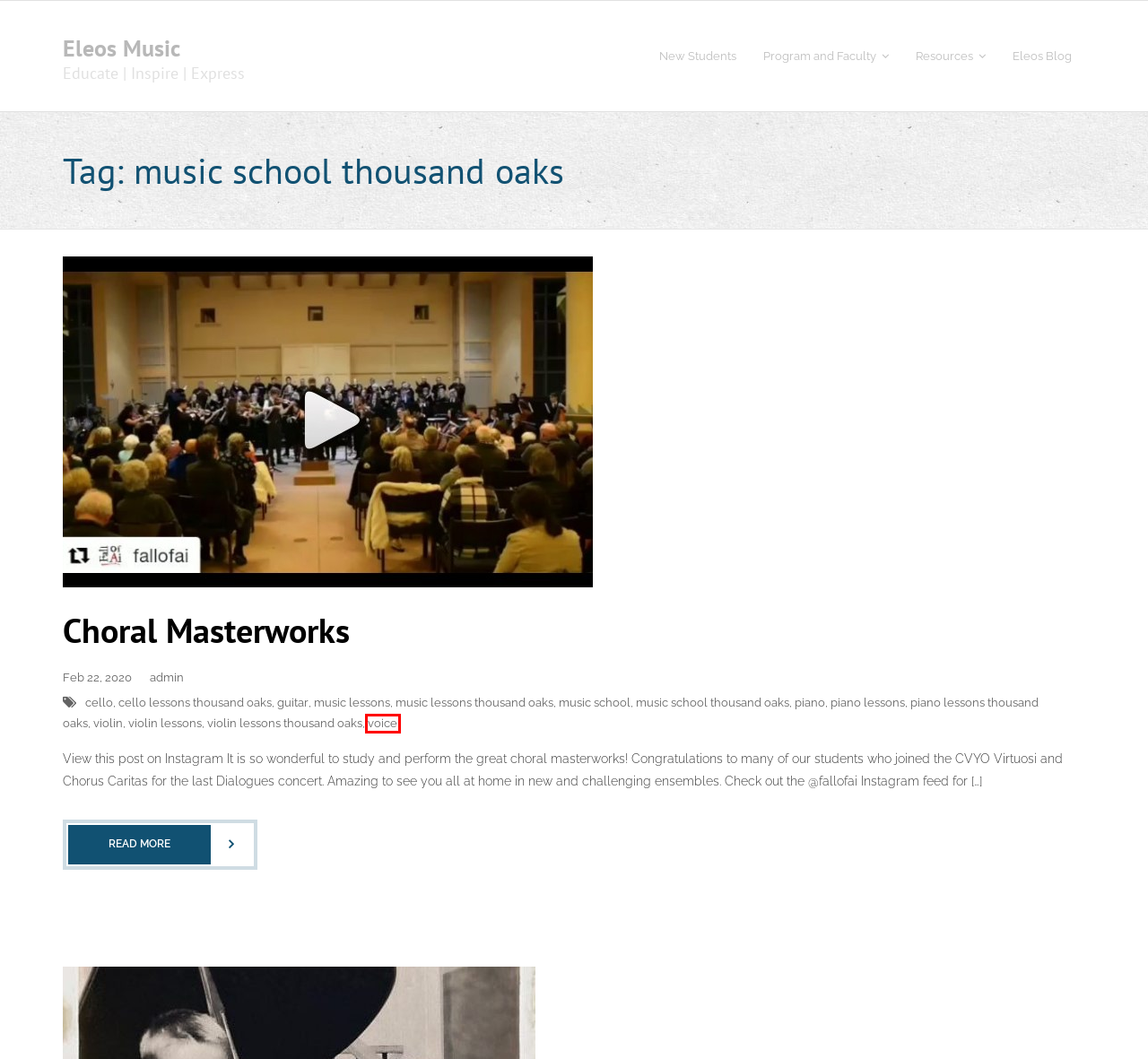Observe the screenshot of a webpage with a red bounding box around an element. Identify the webpage description that best fits the new page after the element inside the bounding box is clicked. The candidates are:
A. violin – Eleos Music
B. New Students – Eleos Music
C. piano – Eleos Music
D. Choral Masterworks – Eleos Music
E. cello – Eleos Music
F. piano lessons – Eleos Music
G. voice – Eleos Music
H. Eleos Music – Educate | Inspire | Express

G